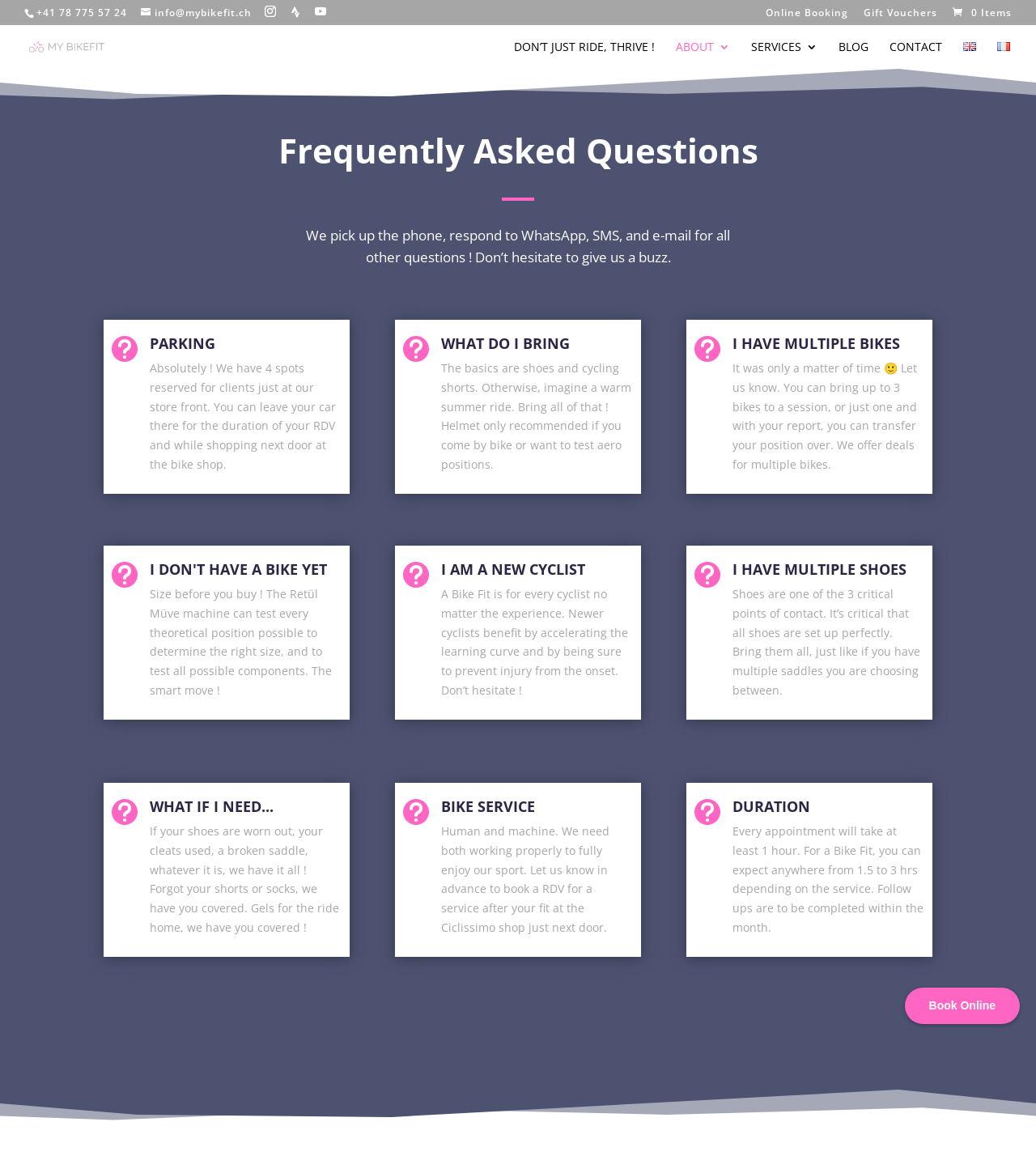What is the phone number for booking online? From the image, respond with a single word or brief phrase.

+41 78 775 57 24